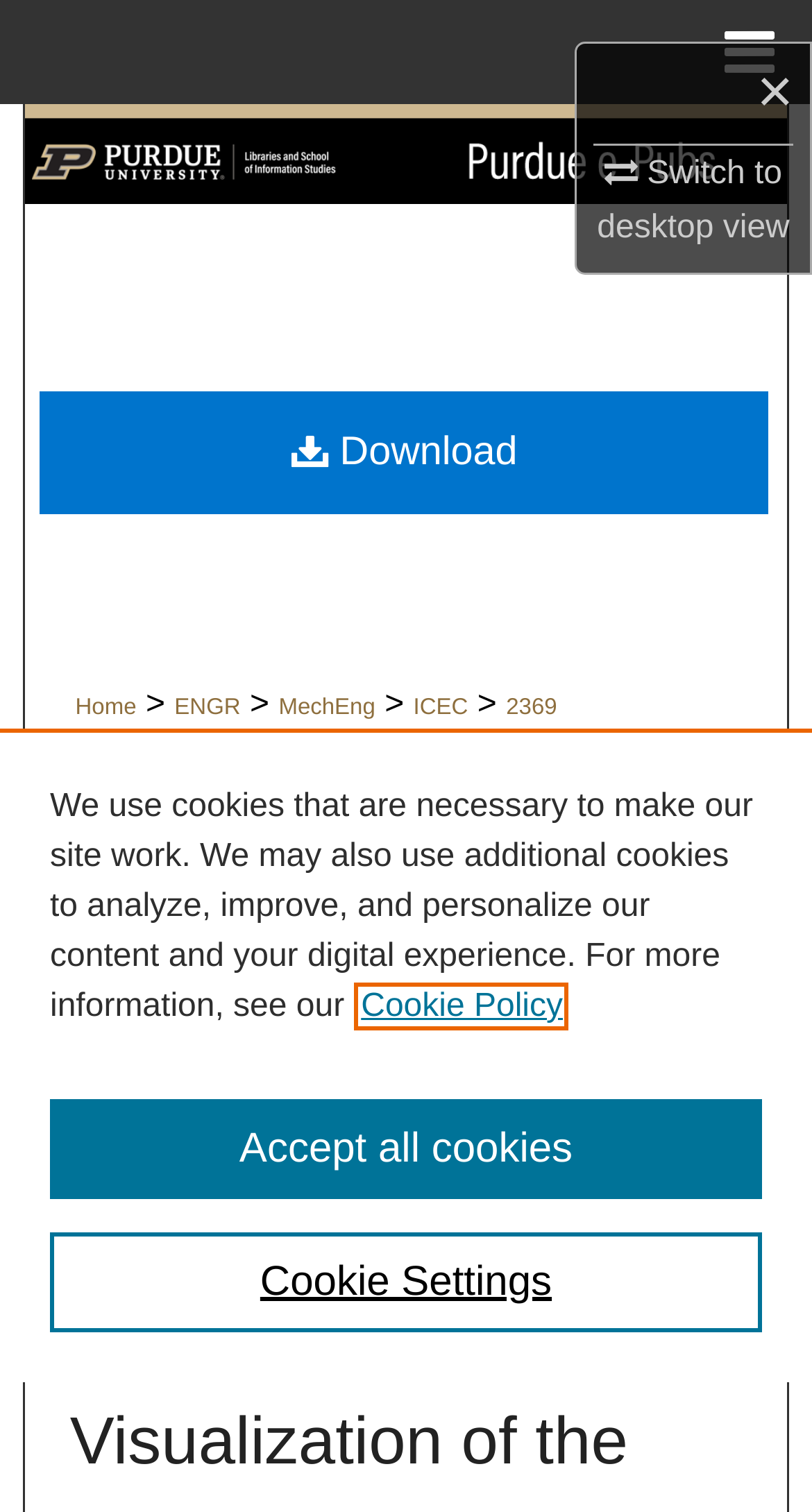Locate the bounding box of the UI element defined by this description: "Switch to desktopmobile view". The coordinates should be given as four float numbers between 0 and 1, formatted as [left, top, right, bottom].

[0.735, 0.098, 0.972, 0.163]